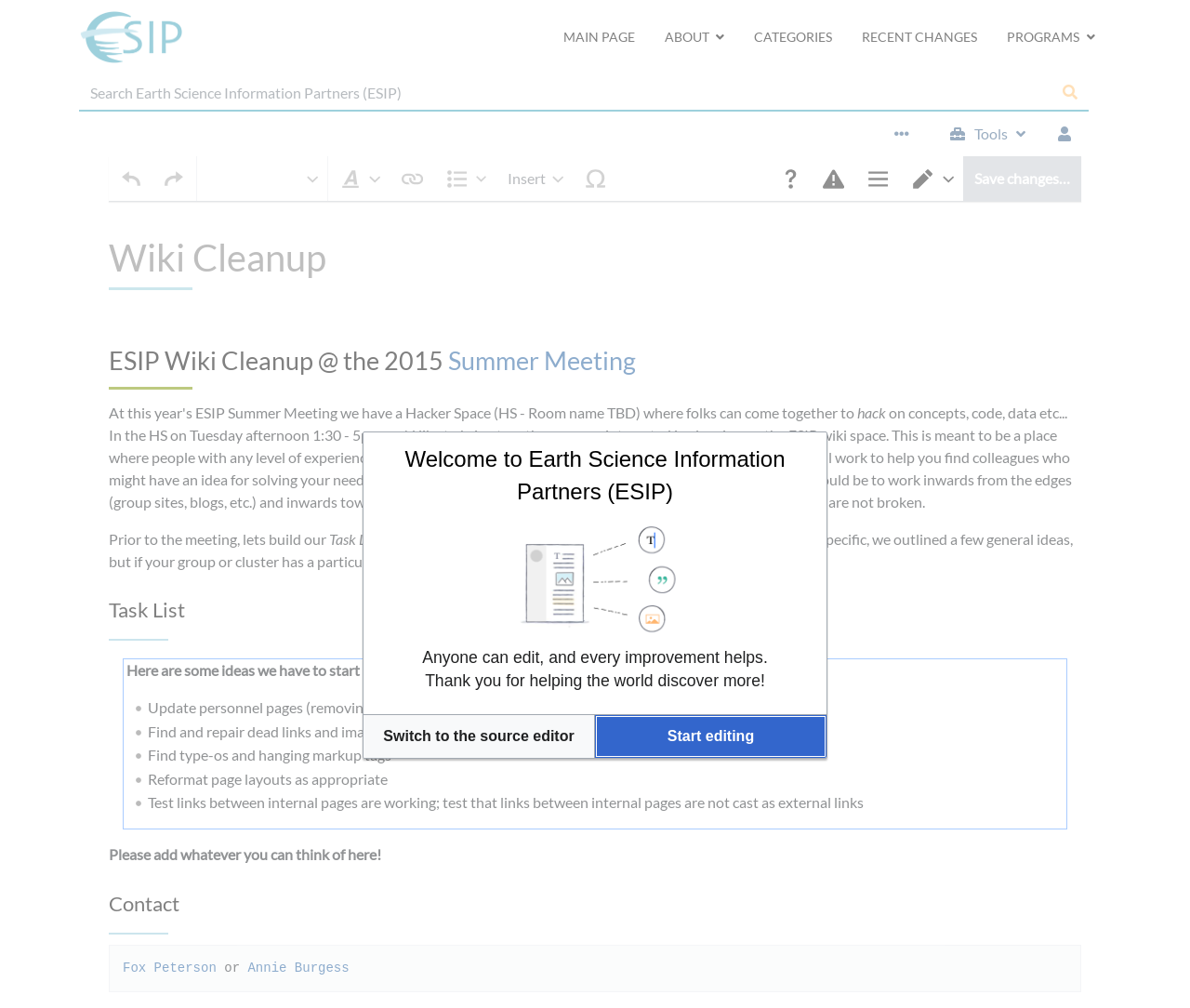Find the bounding box coordinates for the area you need to click to carry out the instruction: "Edit the page". The coordinates should be four float numbers between 0 and 1, indicated as [left, top, right, bottom].

[0.5, 0.709, 0.695, 0.752]